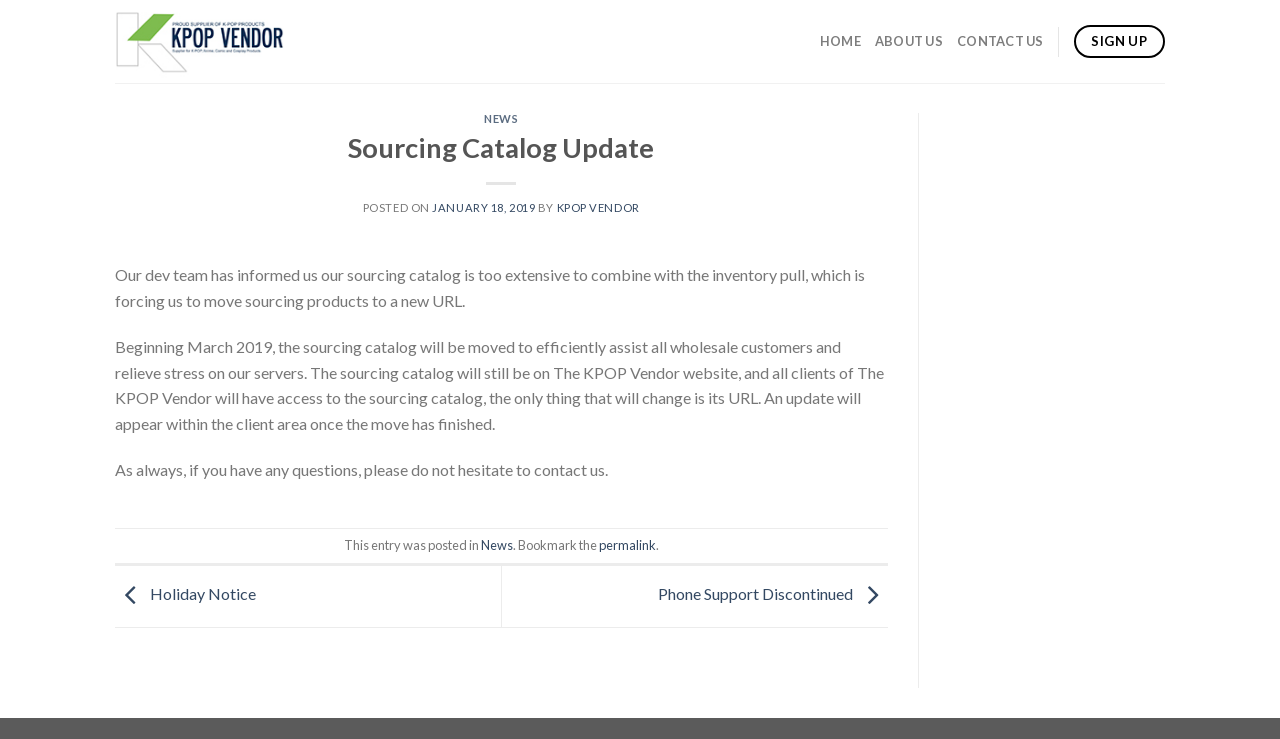Determine the bounding box coordinates of the section I need to click to execute the following instruction: "read news". Provide the coordinates as four float numbers between 0 and 1, i.e., [left, top, right, bottom].

[0.378, 0.152, 0.405, 0.169]